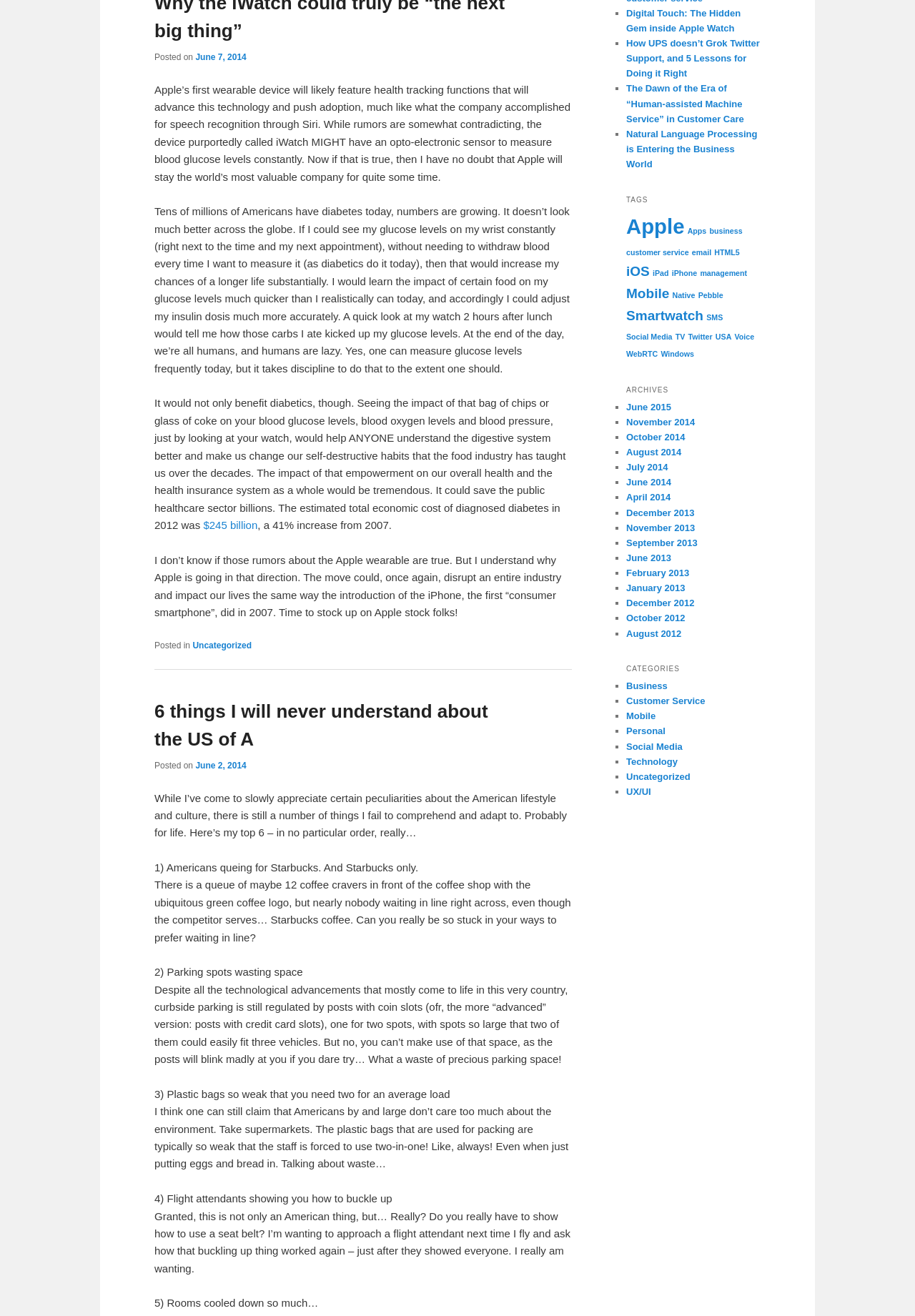Using the element description: "Uncategorized", determine the bounding box coordinates for the specified UI element. The coordinates should be four float numbers between 0 and 1, [left, top, right, bottom].

[0.21, 0.487, 0.275, 0.494]